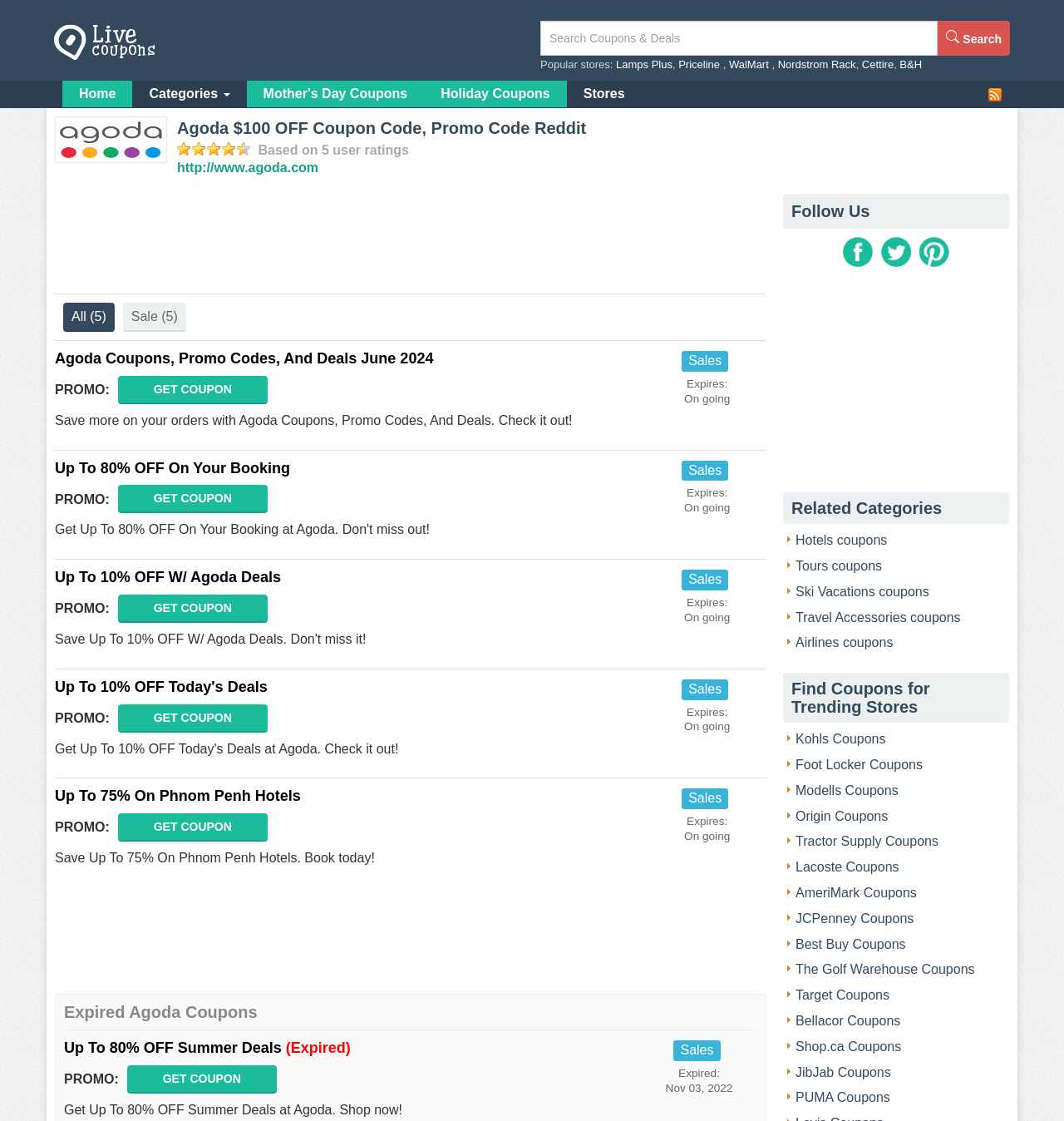Find the bounding box coordinates of the clickable region needed to perform the following instruction: "Visit Lamps Plus". The coordinates should be provided as four float numbers between 0 and 1, i.e., [left, top, right, bottom].

[0.579, 0.052, 0.632, 0.063]